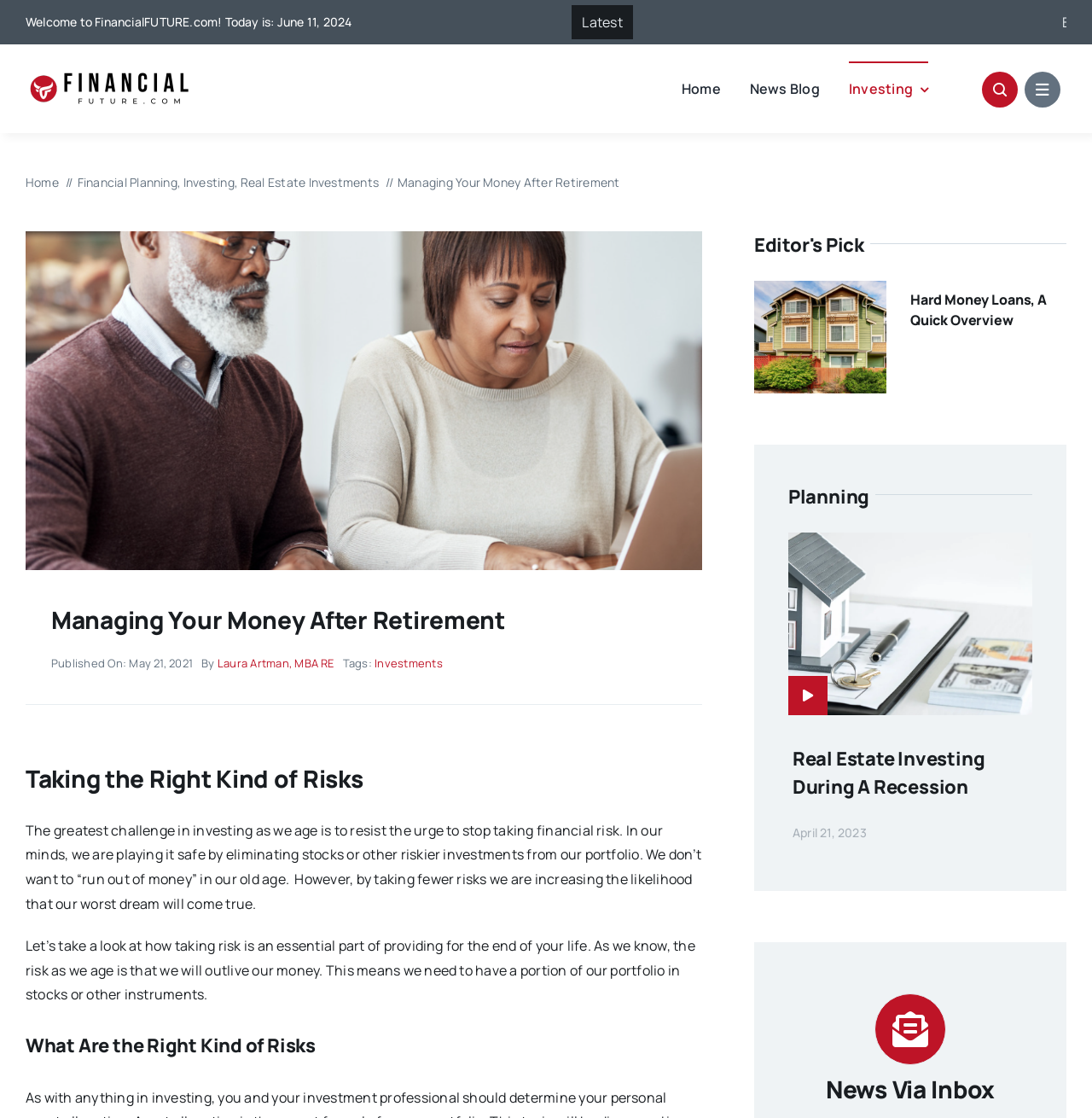Who is the author of the current article?
From the image, respond using a single word or phrase.

Laura Artman, MBA RE